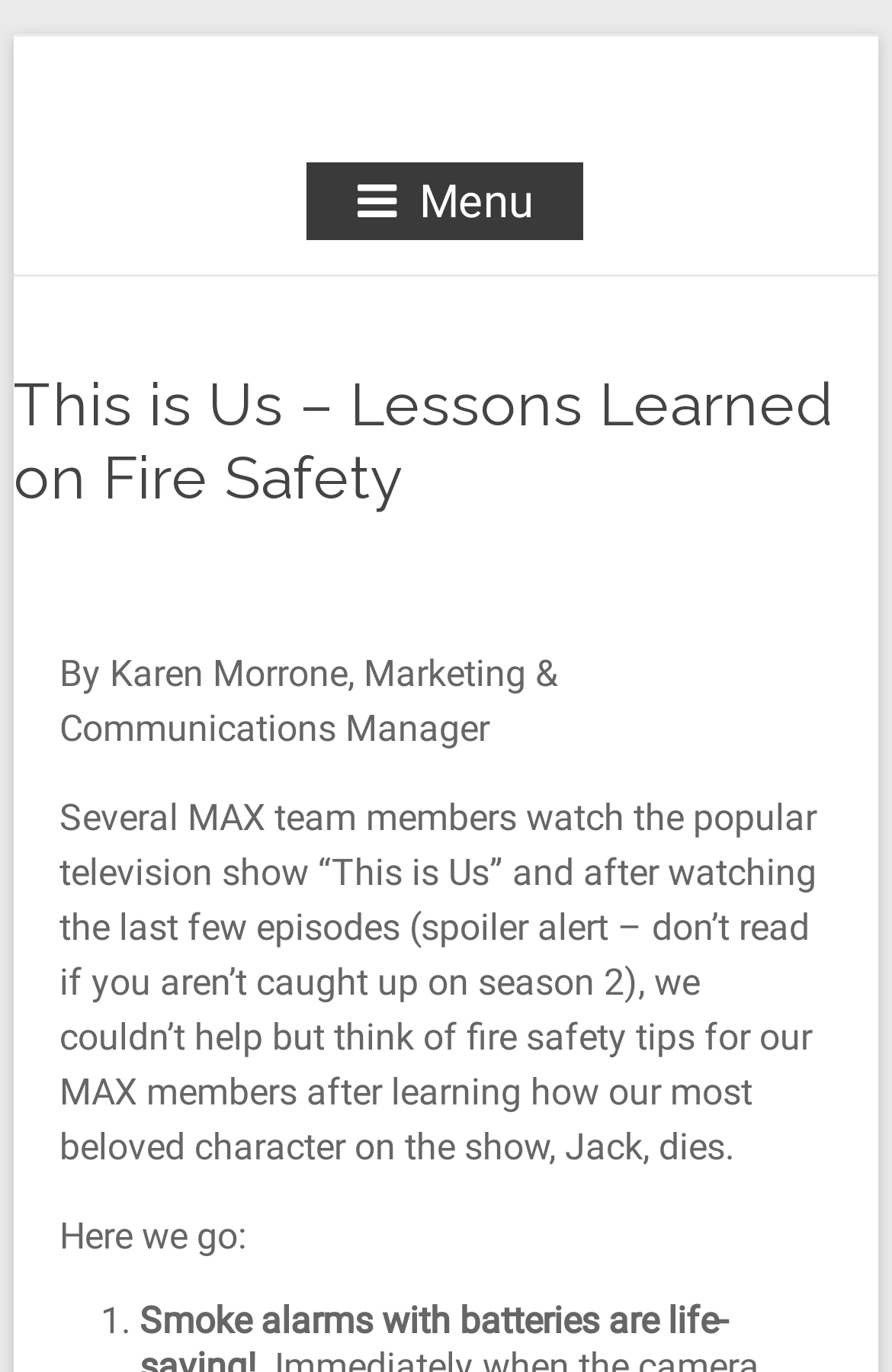Please answer the following question using a single word or phrase: 
What is the name of the TV show mentioned in the article?

This is Us